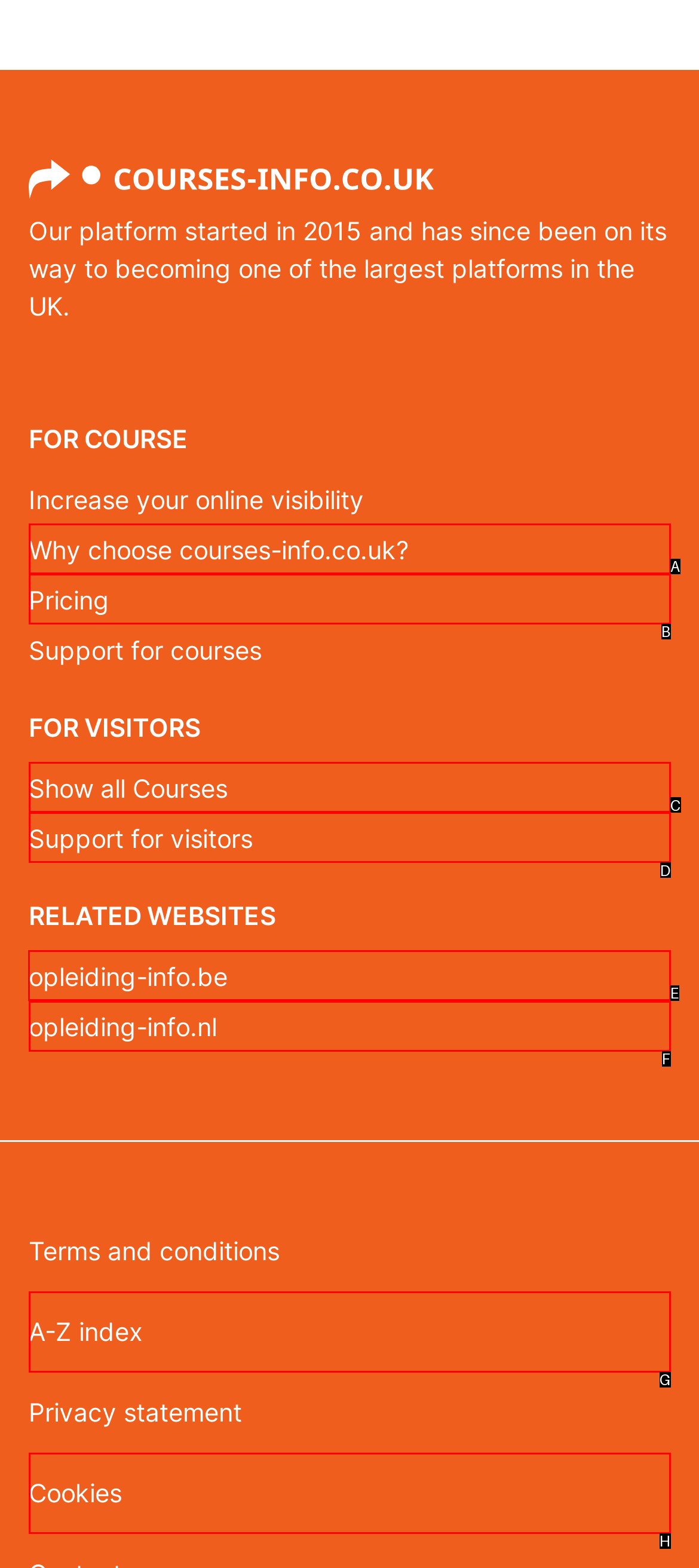Point out the option that needs to be clicked to fulfill the following instruction: Visit opleiding-info.be
Answer with the letter of the appropriate choice from the listed options.

E